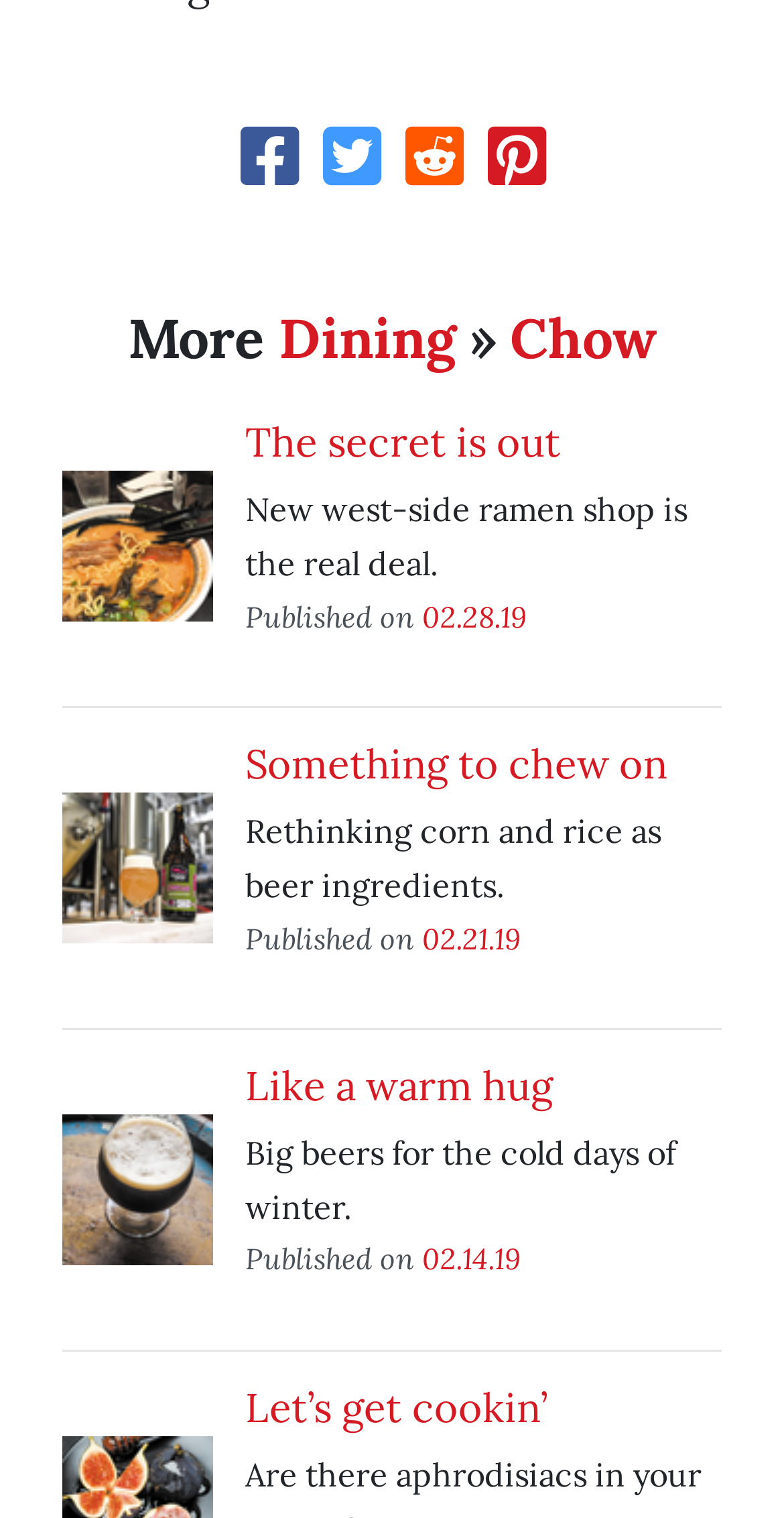Give a short answer using one word or phrase for the question:
What is the date of the second article?

02.21.19